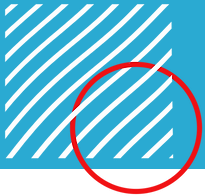Offer a meticulous description of the image.

The image features a vibrant blue background overlaid with a pattern of white, curved stripes that create a dynamic visual effect. These stripes appear to ripple across the surface, giving the impression of movement and rhythm. A prominent red circle highlights a specific area of the pattern, drawing attention to the intricate details and curvatures of the white stripes within that section. This visual emphasis invites viewers to explore the interplay between the colors and shapes, making it a striking element on the webpage. The design may serve as a graphic representation related to events or themes associated with the Saskatchewan music scene, enhancing the overall aesthetic of the content it accompanies.